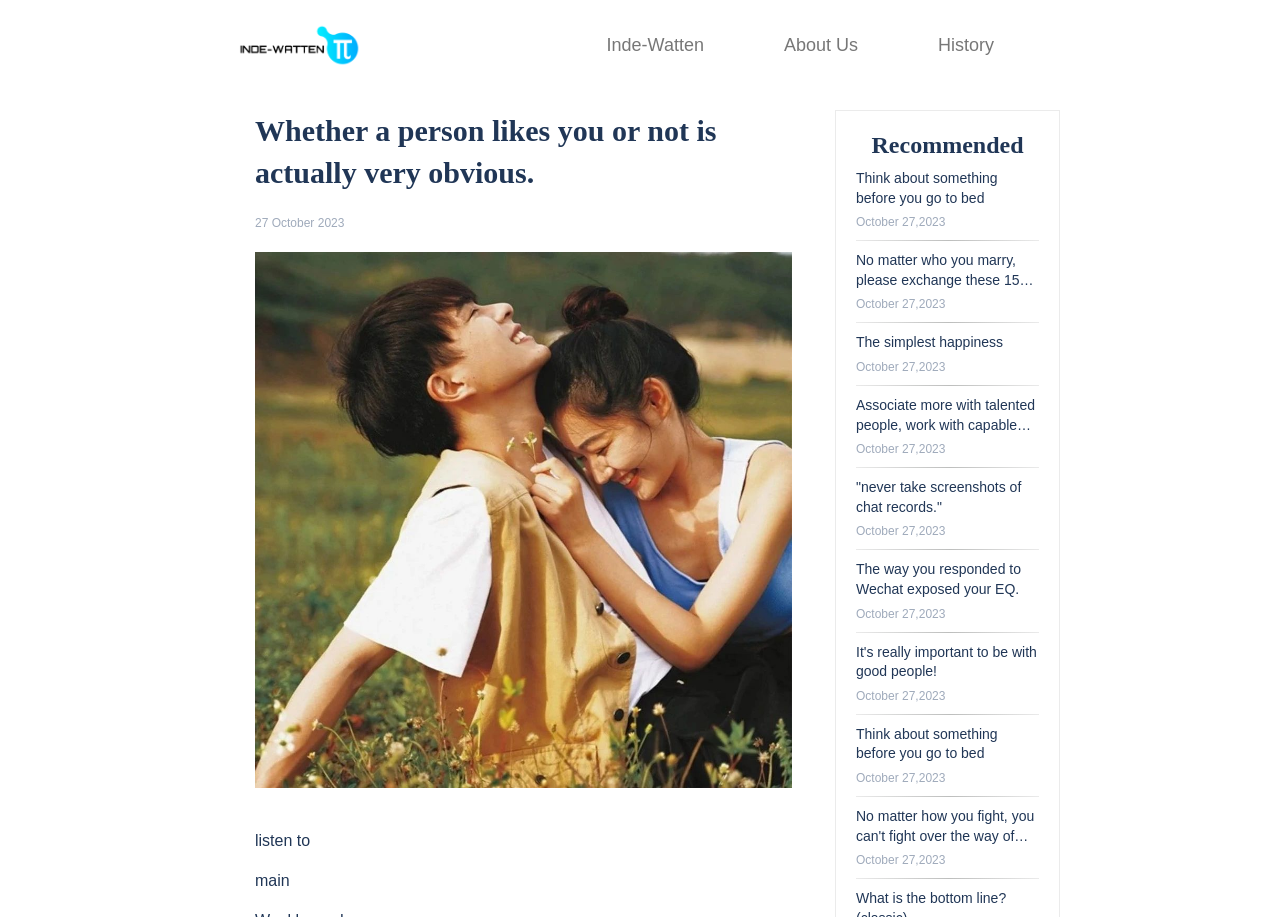Write an extensive caption that covers every aspect of the webpage.

This webpage appears to be a blog or article page with a focus on relationships and personal growth. At the top of the page, there is a logo link on the left side, followed by three navigation links: "Inde-Watten", "About Us", and "History". 

Below the navigation links, there is a large figure that takes up most of the page's width, containing a caption with the text "Whether a person likes you or not is actually very obvious." Above the caption, there is a time stamp indicating the article was published on October 27, 2023. The figure also contains an image and two lines of text at the bottom, "listen to" and "main".

To the right of the figure, there is a section with a heading "Recommended" followed by a list of article links, each with a heading and a time stamp. The headings include "Think about something before you go to bed", "No matter who you marry, please exchange these 15 questions with each other first", and several others. Each article link is accompanied by a time stamp indicating the publication date, which is October 27, 2023, for all of them.